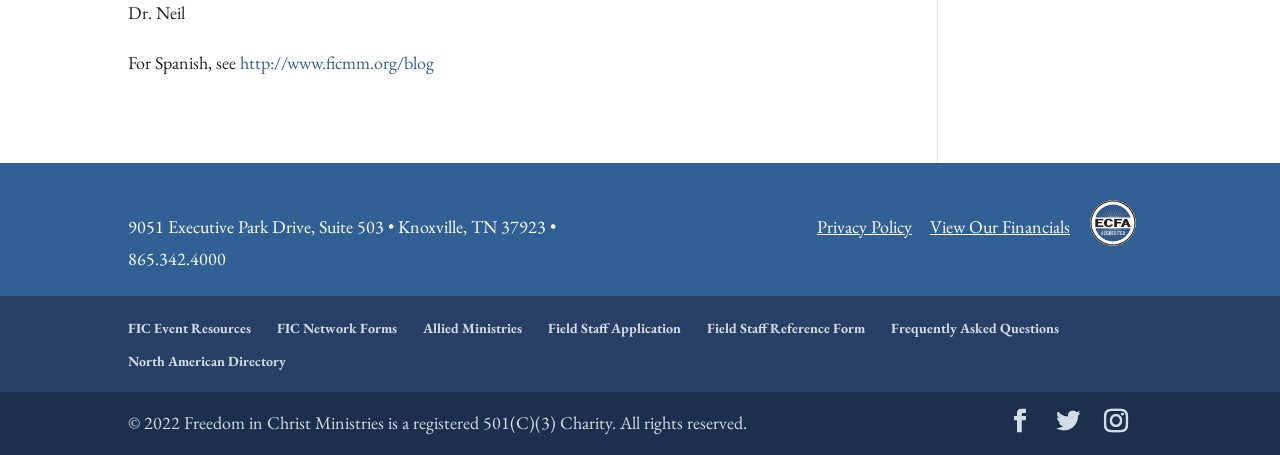Please identify the bounding box coordinates of the element I should click to complete this instruction: 'view the financials'. The coordinates should be given as four float numbers between 0 and 1, like this: [left, top, right, bottom].

[0.727, 0.472, 0.836, 0.522]